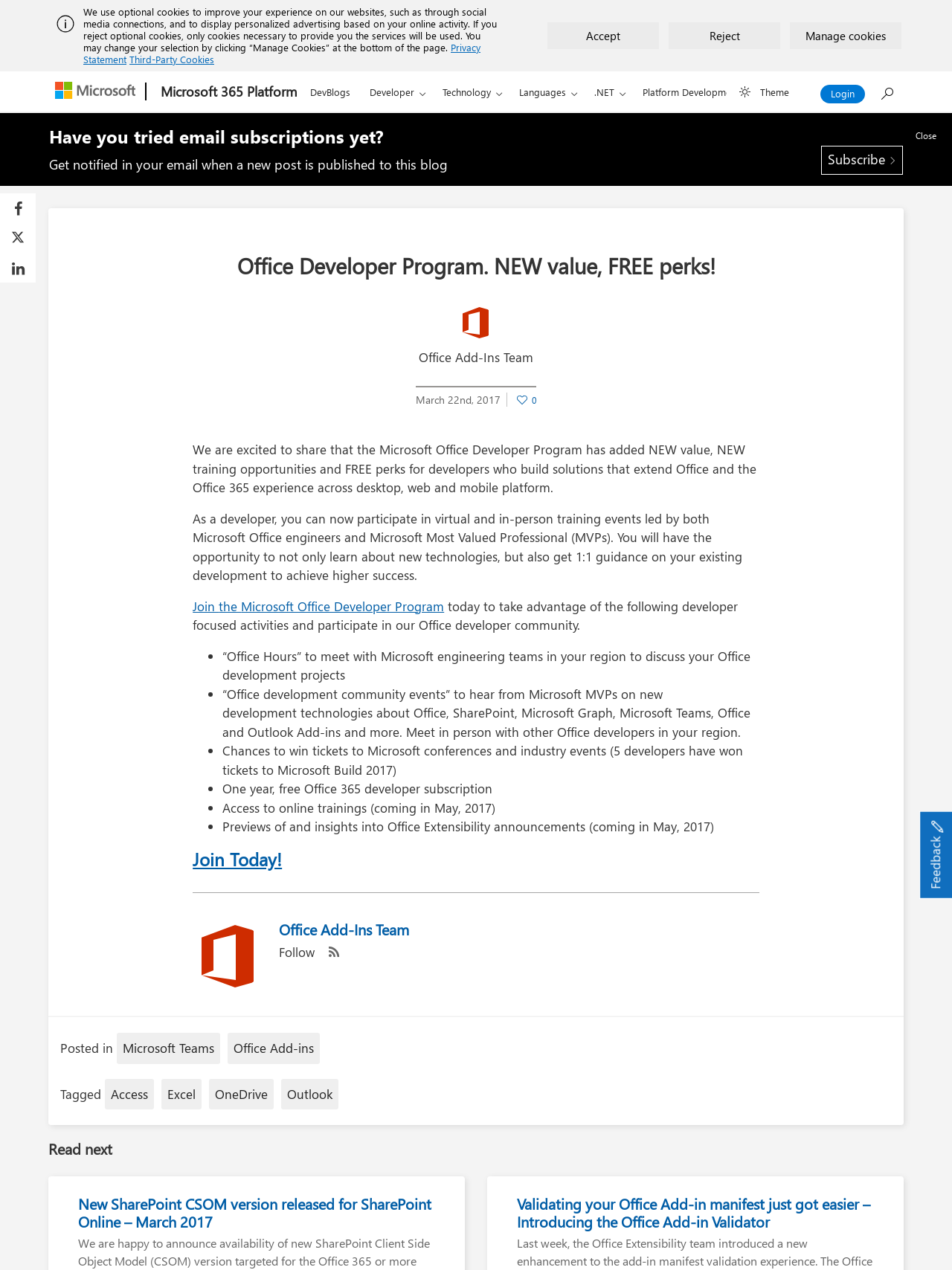Please identify the bounding box coordinates of the clickable region that I should interact with to perform the following instruction: "Click the 'Join the Microsoft Office Developer Program' link". The coordinates should be expressed as four float numbers between 0 and 1, i.e., [left, top, right, bottom].

[0.202, 0.47, 0.467, 0.483]